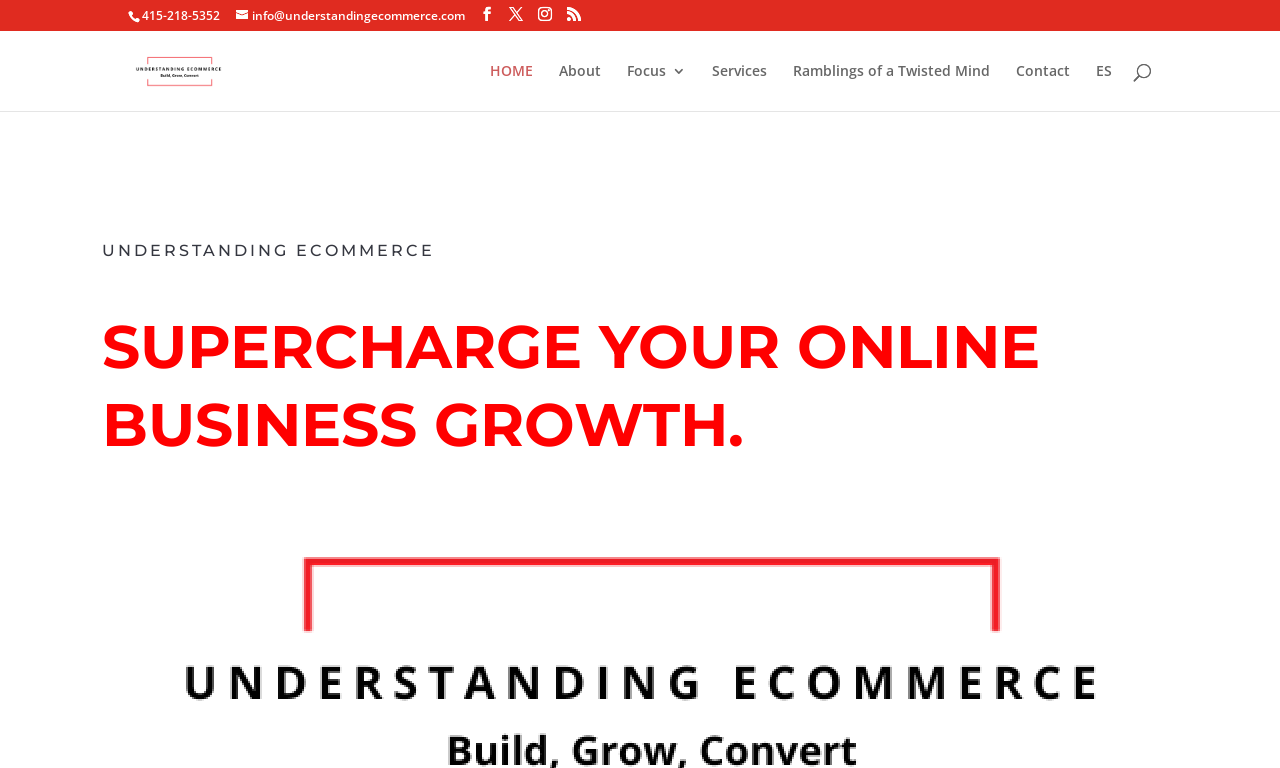Provide a thorough description of this webpage.

The webpage is about Understanding eCommerce, with a focus on innovative digital marketing strategies for achieving success. At the top left, there are three "Skip to" links: "Skip to Content", "Skip to Menu", and "Skip to Footer". Below these links, there is a phone number "415-218-5352" and an email address "info@understandingecommerce.com" with a small icon. 

To the right of the email address, there are five social media icons. Below these elements, there is a logo of "Understanding eCommerce" with a link to the homepage. 

The main navigation menu is located at the top center, with links to "HOME", "About", "Focus 3", "Services", "Ramblings of a Twisted Mind", "Contact", and "ES". 

On the top right, there is a search bar with a placeholder text "Search for:". 

Below the navigation menu, there is a large heading that reads "SUPERCHARGE YOUR ONLINE BUSINESS GROWTH."